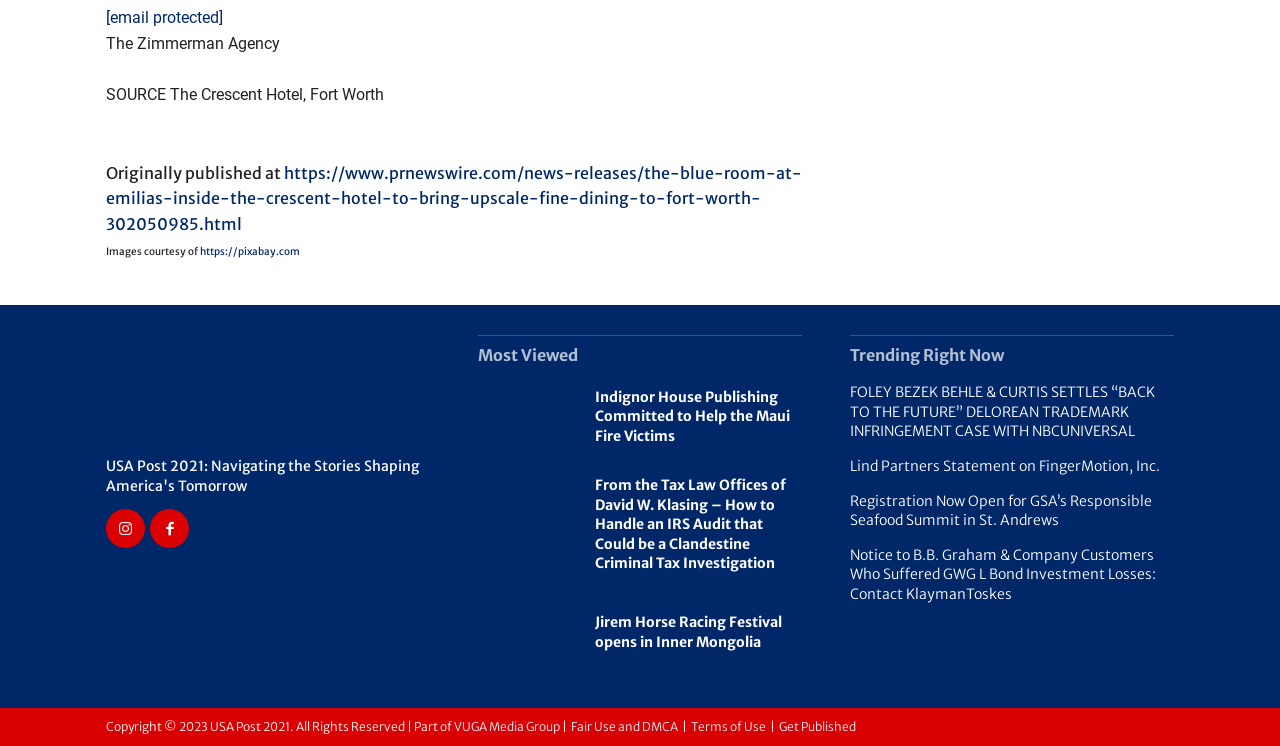Determine the bounding box coordinates for the clickable element required to fulfill the instruction: "Click the logo". Provide the coordinates as four float numbers between 0 and 1, i.e., [left, top, right, bottom].

[0.083, 0.503, 0.336, 0.586]